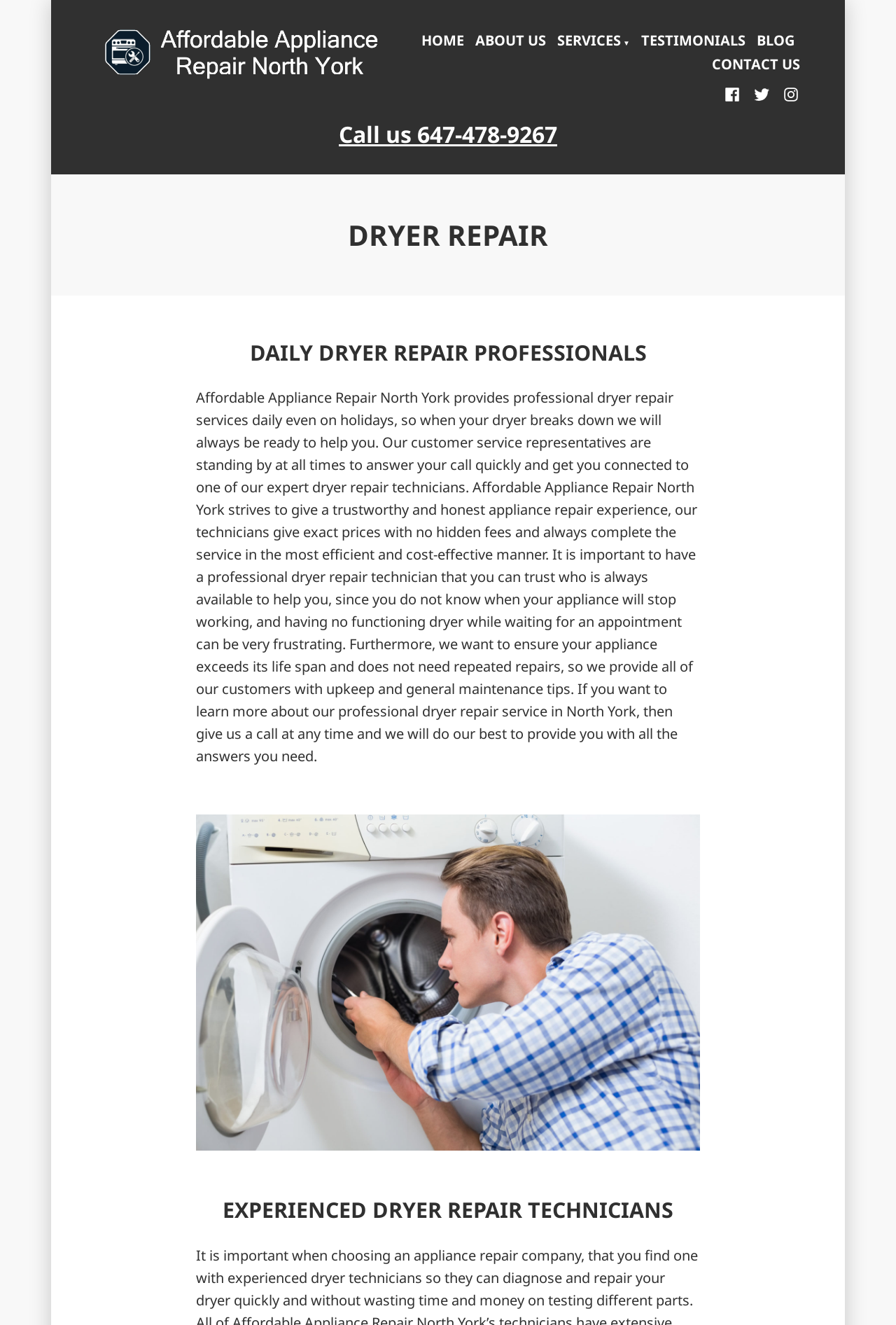Show the bounding box coordinates of the region that should be clicked to follow the instruction: "Click the HOME link."

[0.47, 0.022, 0.524, 0.04]